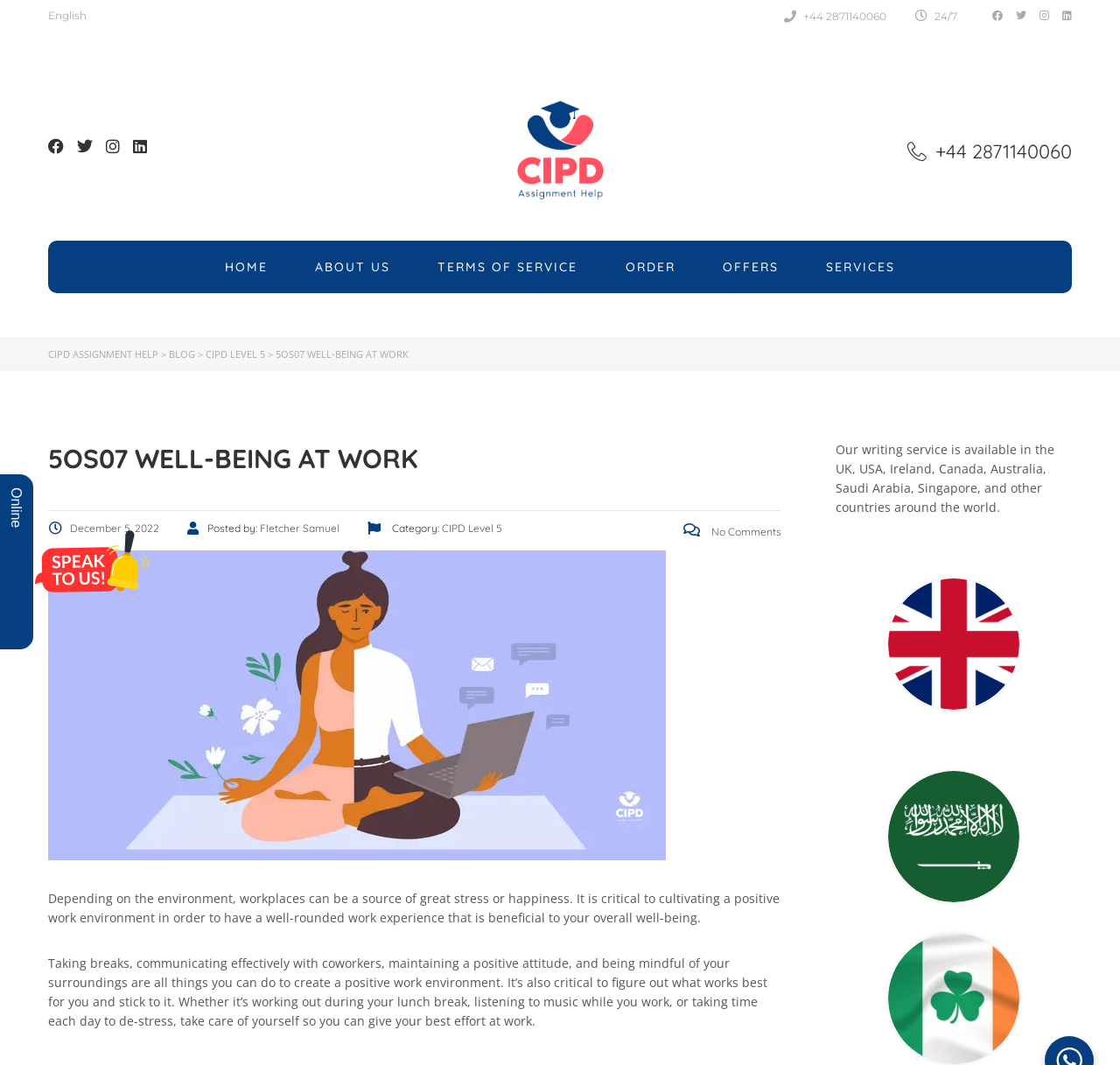Please determine the bounding box coordinates of the element to click on in order to accomplish the following task: "Click the 'CIPD Level 5' link". Ensure the coordinates are four float numbers ranging from 0 to 1, i.e., [left, top, right, bottom].

[0.395, 0.49, 0.448, 0.502]